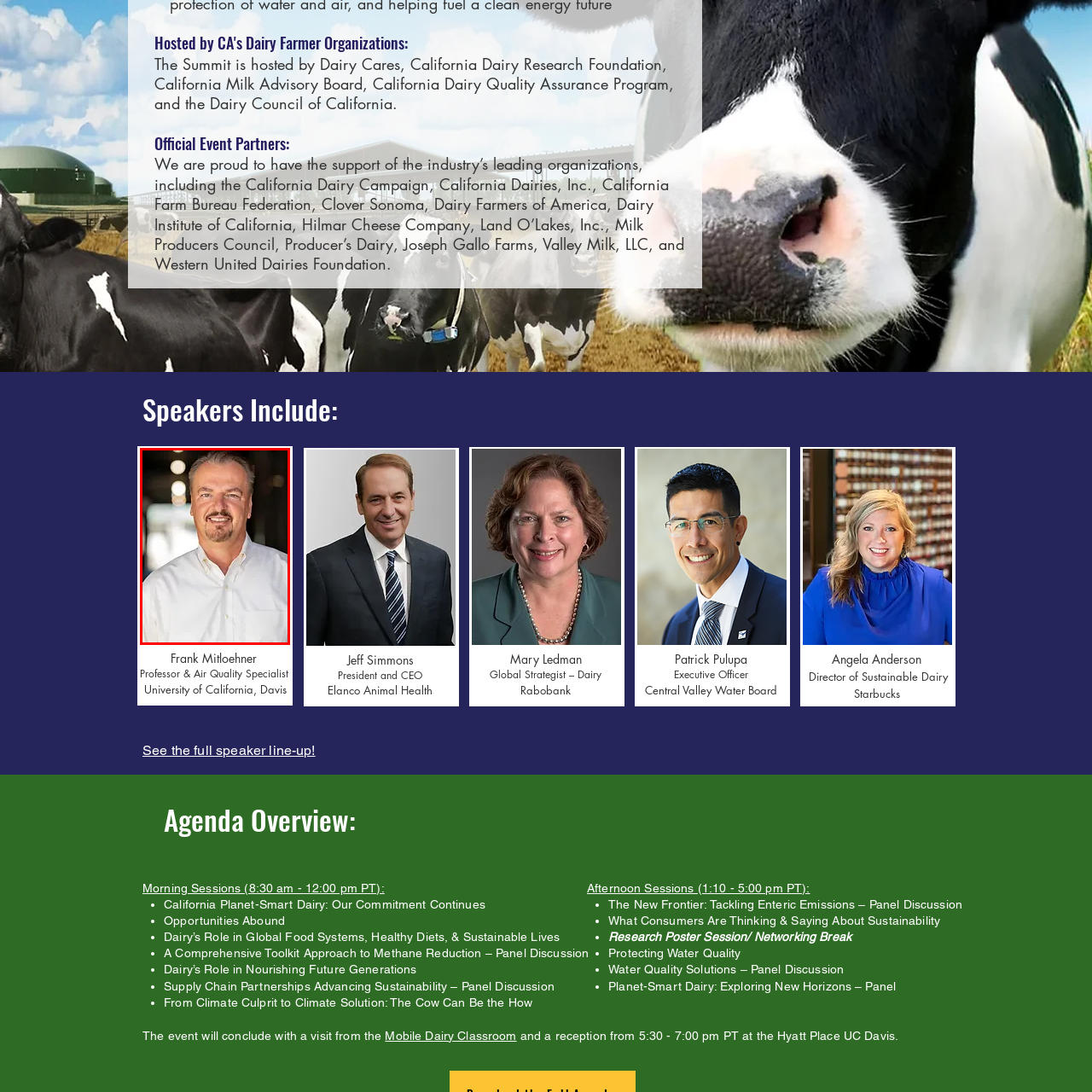Observe the image enclosed by the red box and thoroughly answer the subsequent question based on the visual details: What is the person's title at the University of California, Davis?

The caption states that the person's title is 'Professor & Air Quality Specialist' at the University of California, Davis, which suggests that the person is an expert in air quality and has a professorial role at the university.